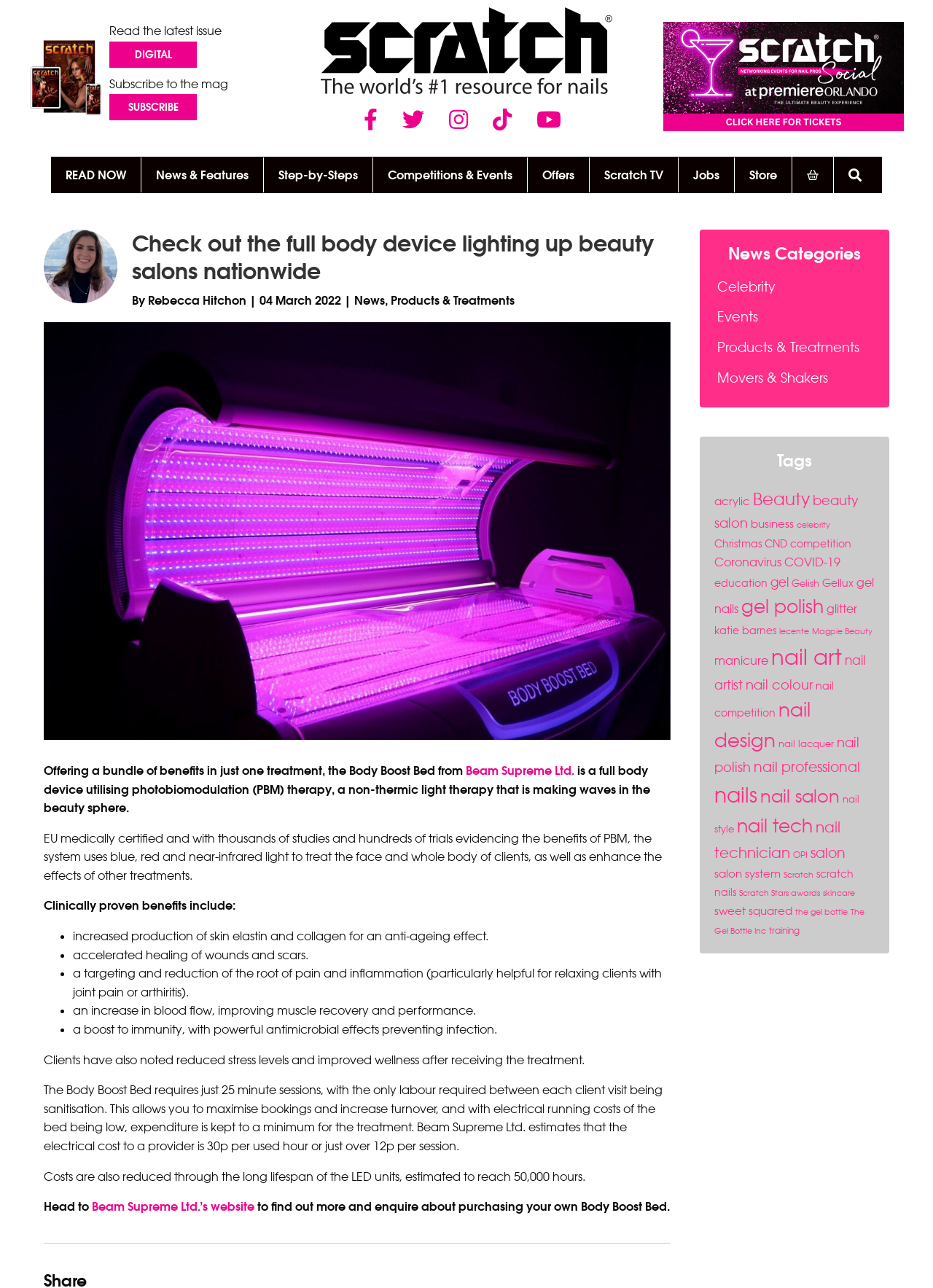By analyzing the image, answer the following question with a detailed response: What is the purpose of the Body Boost Bed?

The webpage explains that the Body Boost Bed is a full body device that uses blue, red and near-infrared light to treat the face and whole body of clients, as well as enhance the effects of other treatments. This information can be obtained from the text 'the system uses blue, red and near-infrared light to treat the face and whole body of clients, as well as enhance the effects of other treatments'.